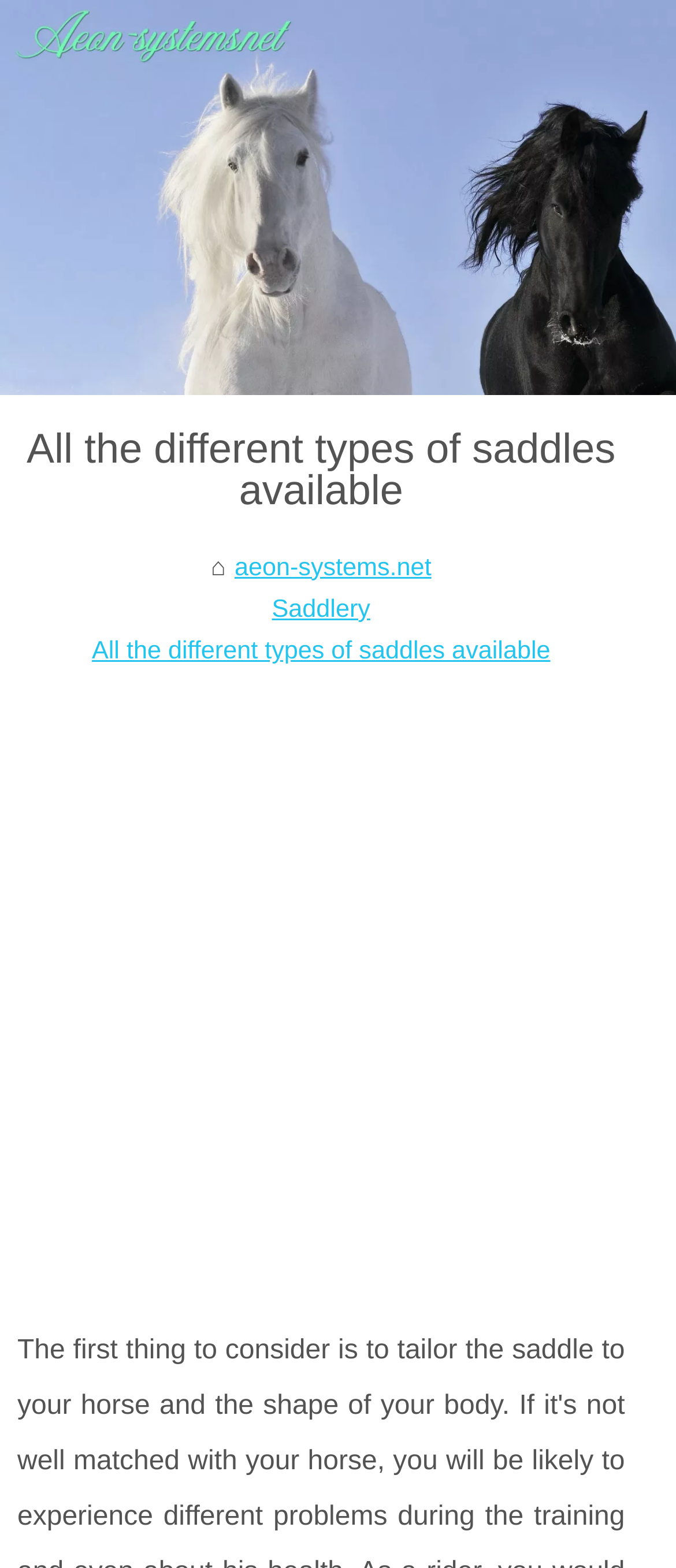Please locate and generate the primary heading on this webpage.

All the different types of saddles available